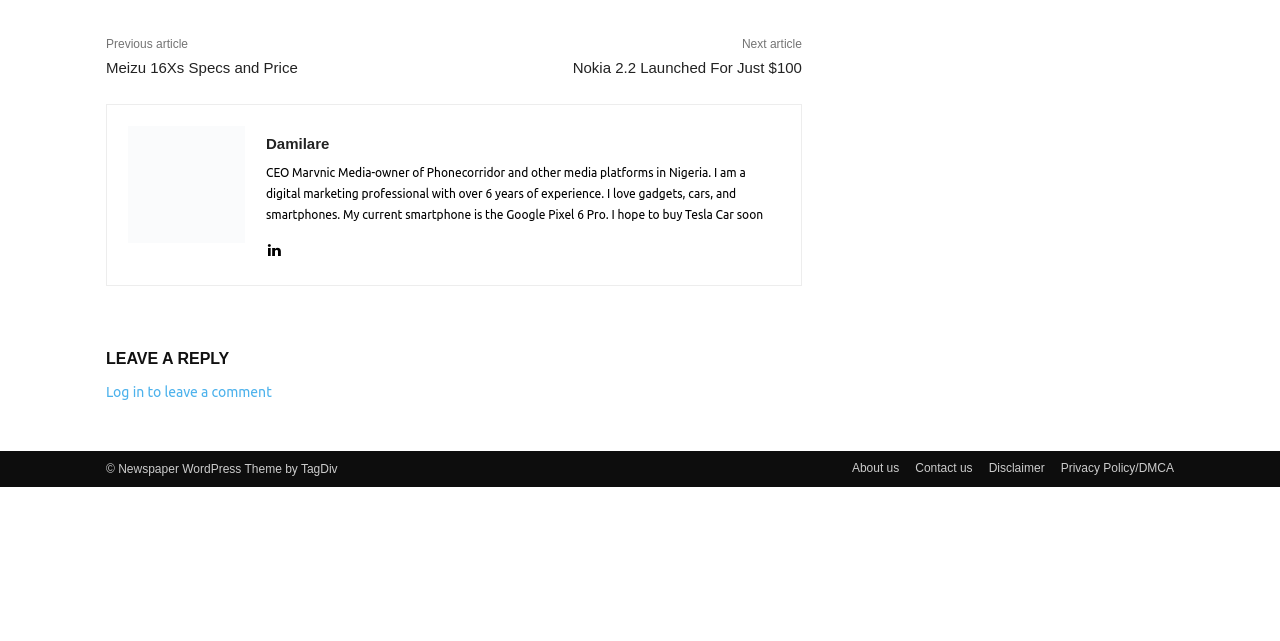Locate the coordinates of the bounding box for the clickable region that fulfills this instruction: "Click on the 'About us' link".

[0.666, 0.716, 0.703, 0.744]